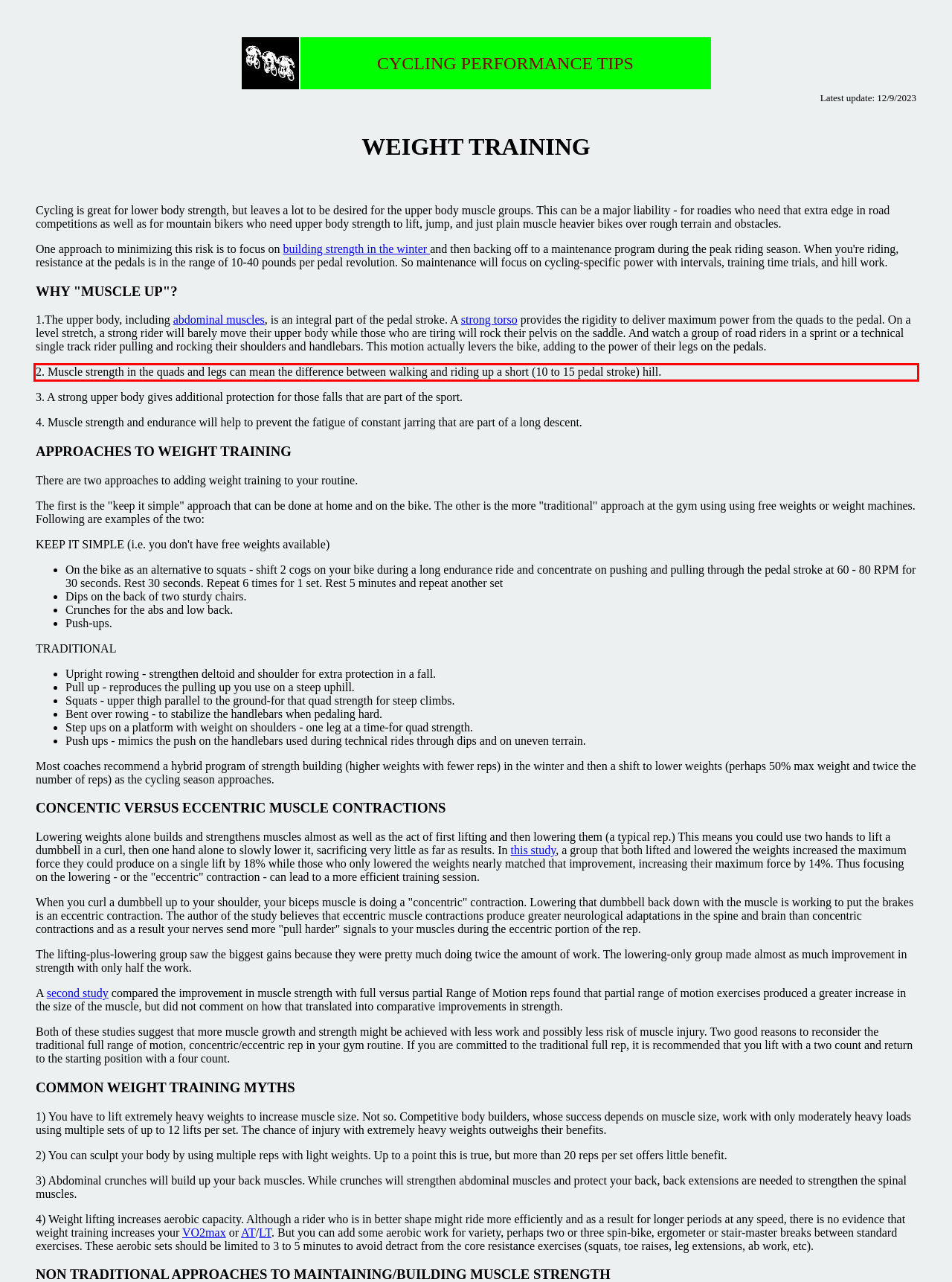You have a screenshot of a webpage where a UI element is enclosed in a red rectangle. Perform OCR to capture the text inside this red rectangle.

2. Muscle strength in the quads and legs can mean the difference between walking and riding up a short (10 to 15 pedal stroke) hill.